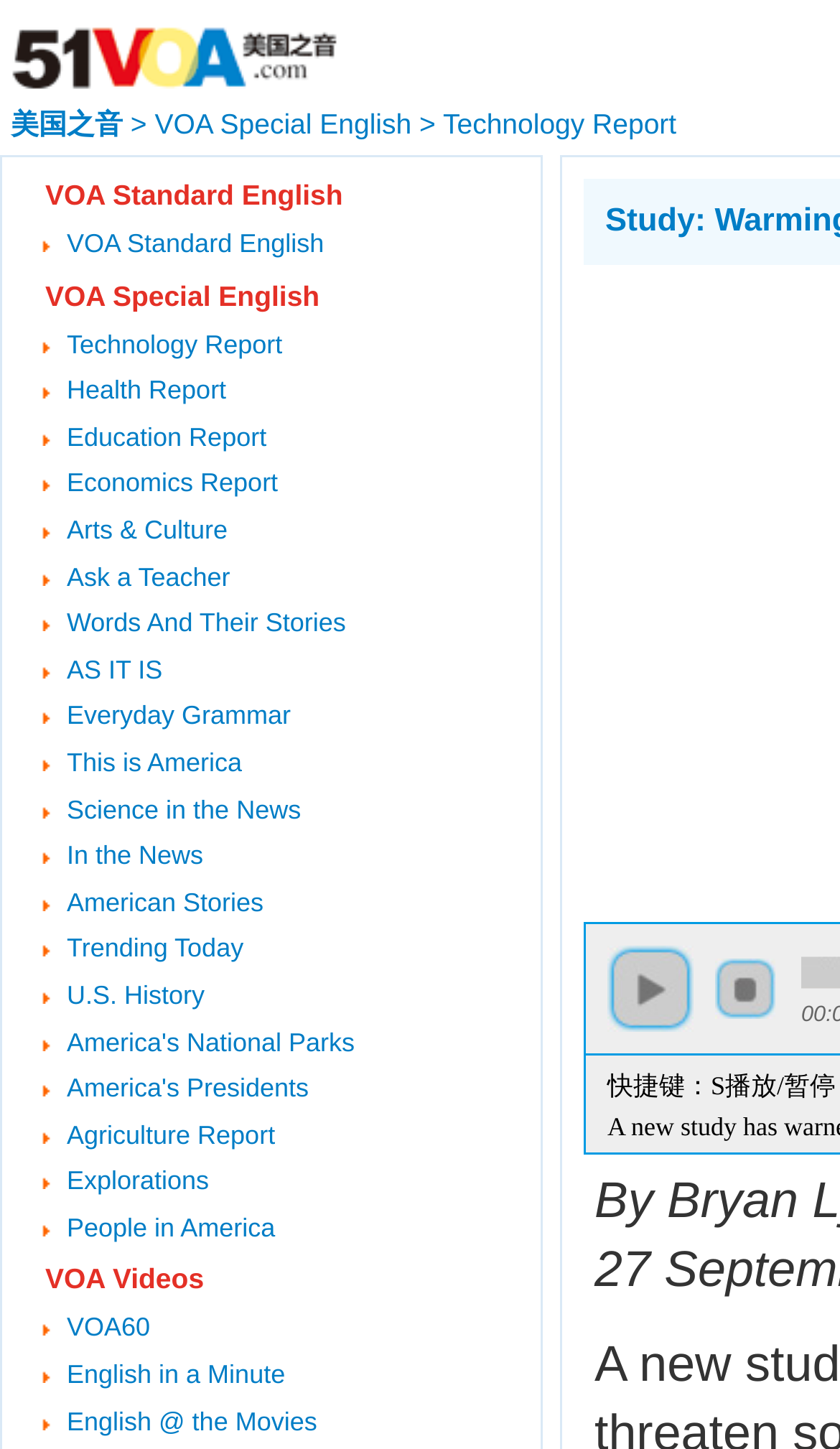Answer the question below using just one word or a short phrase: 
What is the name of the first link under VOA Standard English?

VOA Standard English